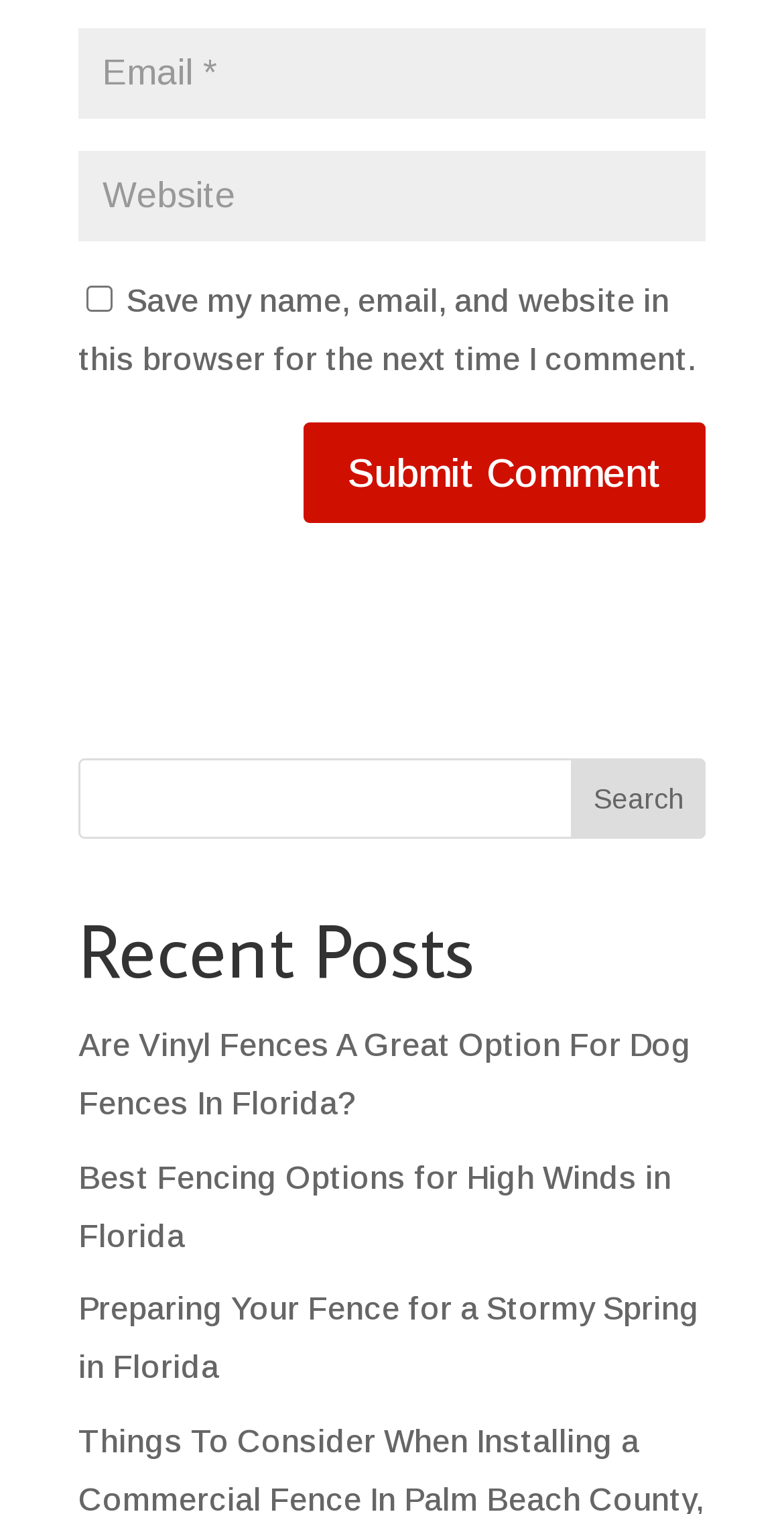Determine the bounding box coordinates (top-left x, top-left y, bottom-right x, bottom-right y) of the UI element described in the following text: Noble Folk for ice cream*

None